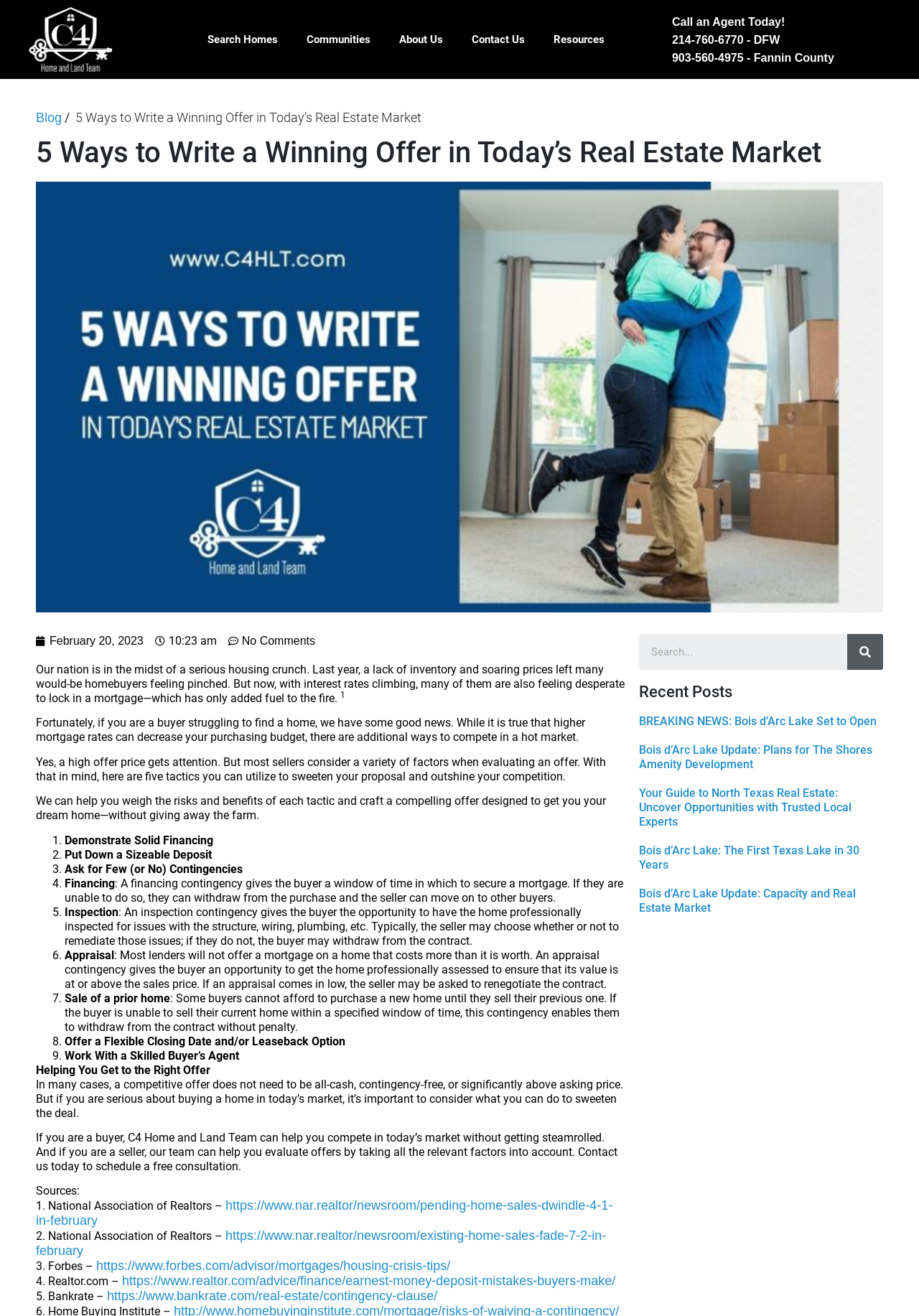How many recent posts are listed?
Please utilize the information in the image to give a detailed response to the question.

I counted the number of articles listed under the heading 'Recent Posts', which are four in total.